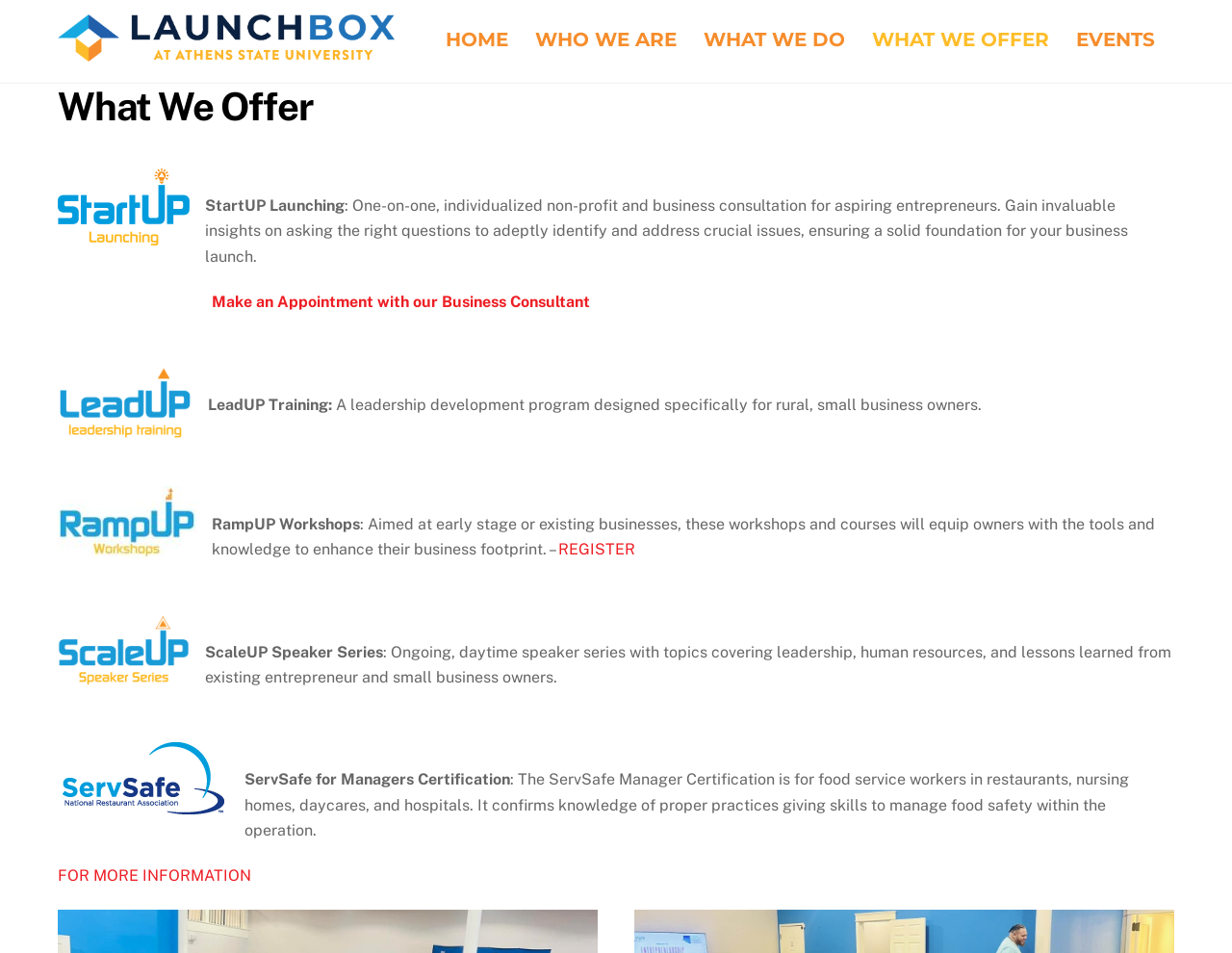Please find the bounding box coordinates of the element that you should click to achieve the following instruction: "Get more information about ServSafe for Managers Certification". The coordinates should be presented as four float numbers between 0 and 1: [left, top, right, bottom].

[0.047, 0.91, 0.204, 0.929]